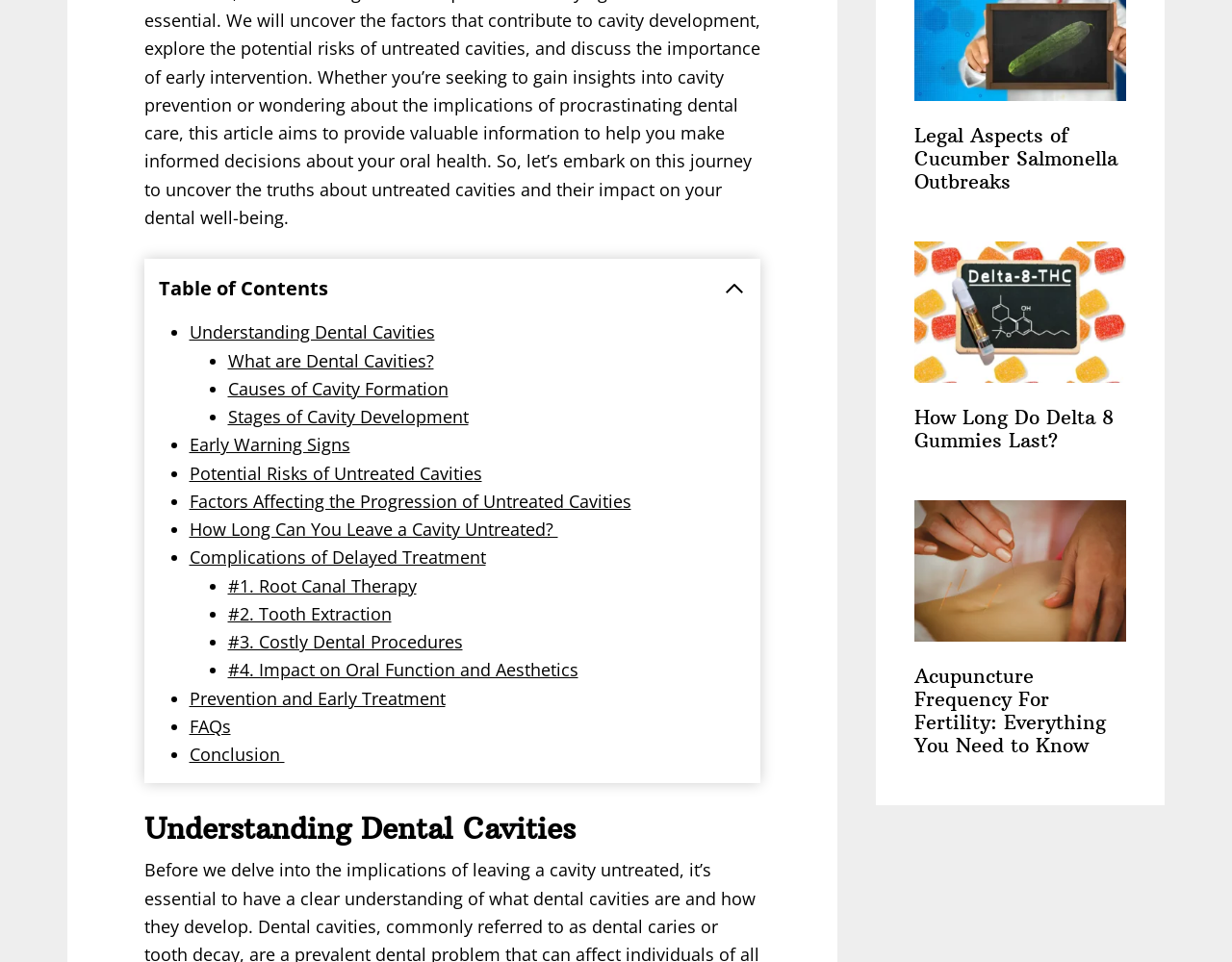Find the bounding box coordinates of the clickable element required to execute the following instruction: "Learn about causes of cavity formation". Provide the coordinates as four float numbers between 0 and 1, i.e., [left, top, right, bottom].

[0.185, 0.392, 0.364, 0.416]